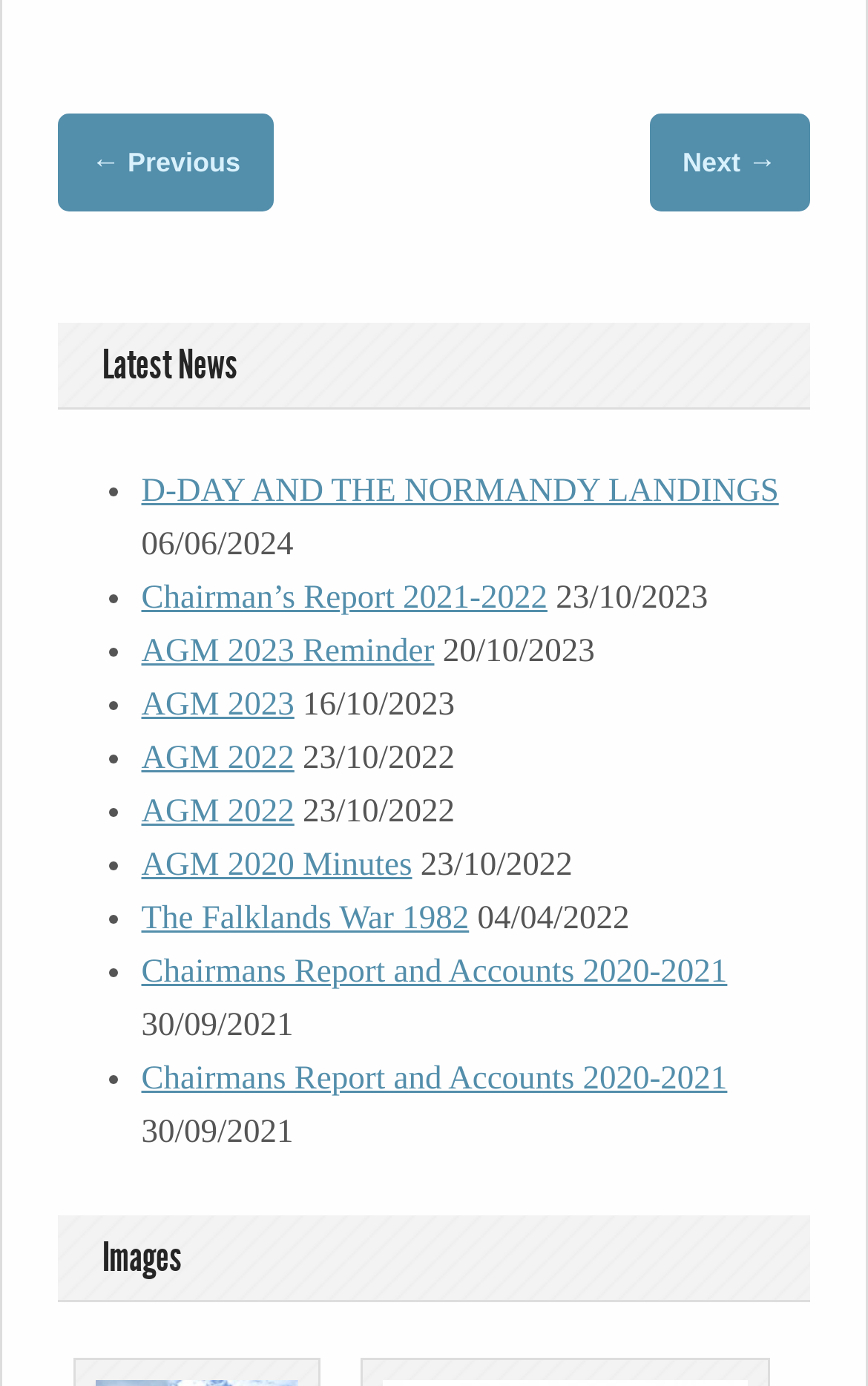Kindly determine the bounding box coordinates of the area that needs to be clicked to fulfill this instruction: "View latest news".

[0.067, 0.233, 0.933, 0.296]